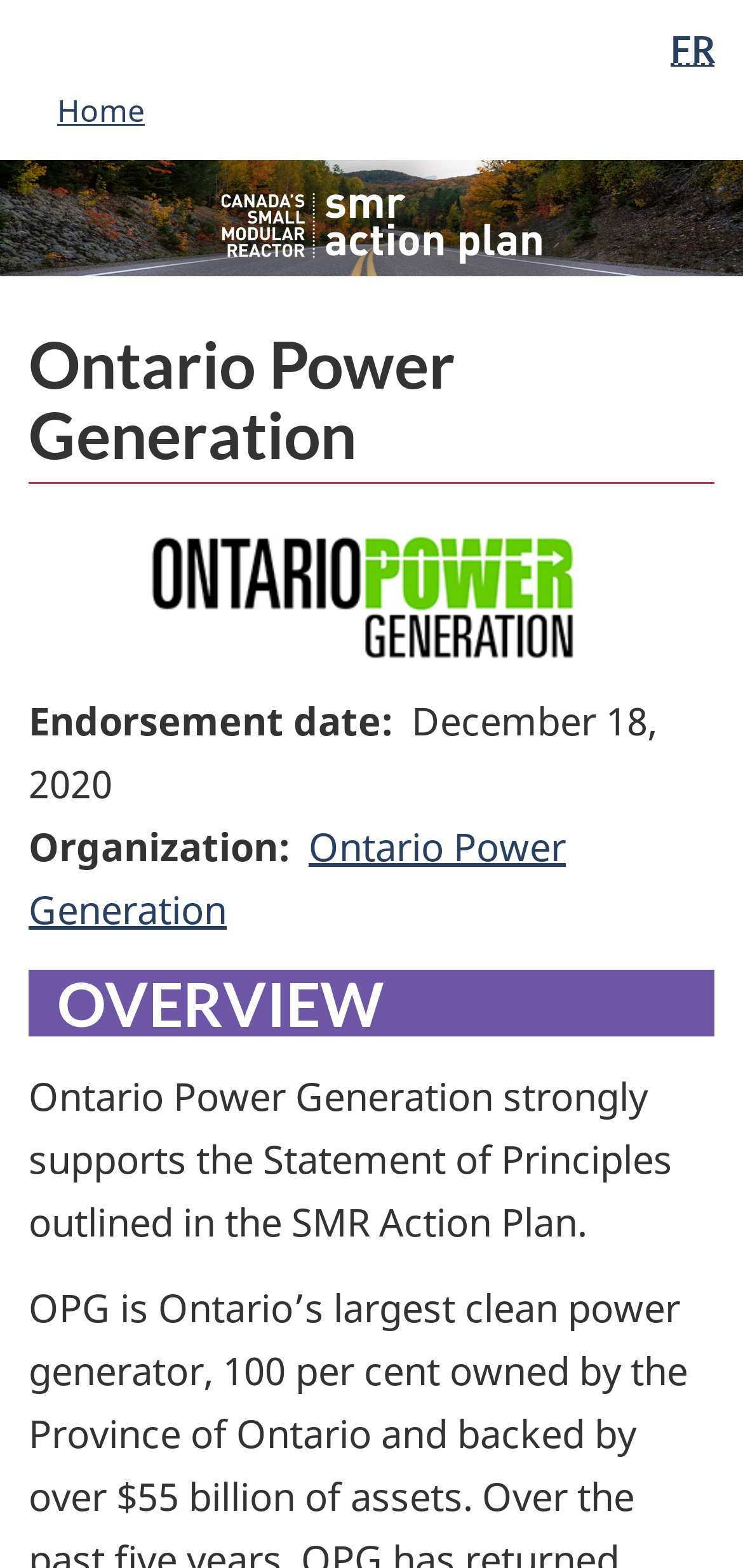Provide a single word or phrase to answer the given question: 
What is the topic of the overview?

SMR Action Plan